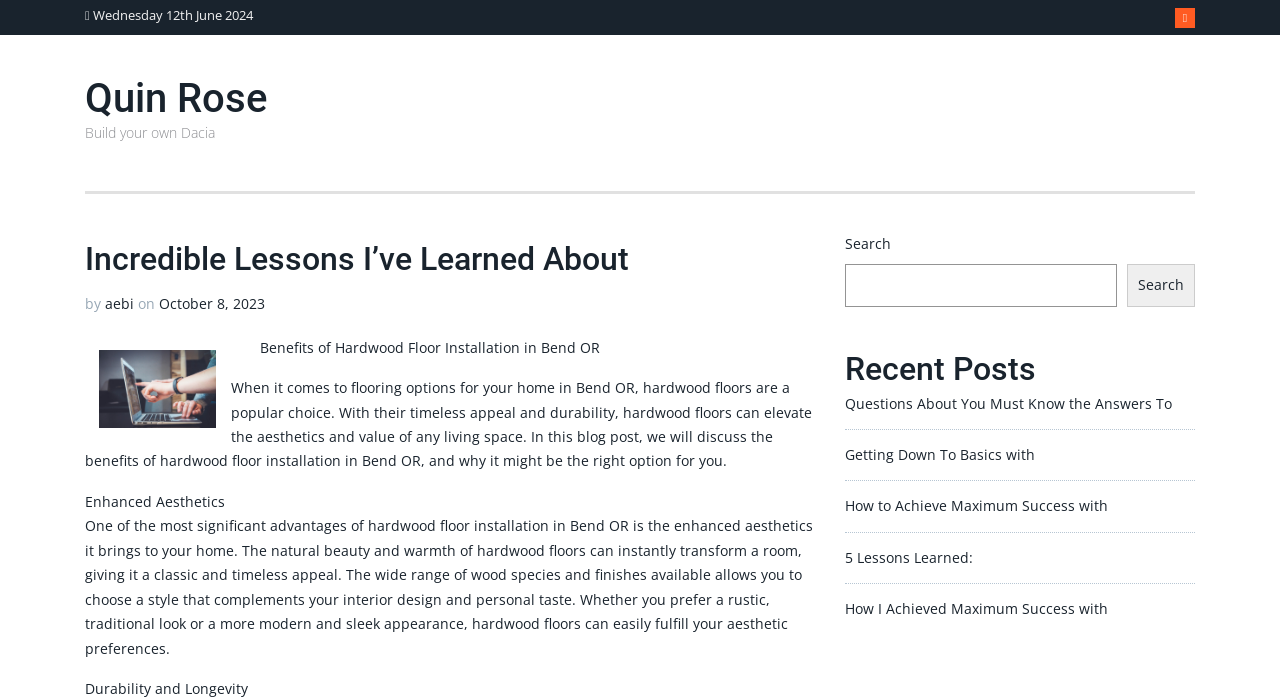Locate the bounding box coordinates of the UI element described by: "Submit Content". The bounding box coordinates should consist of four float numbers between 0 and 1, i.e., [left, top, right, bottom].

None